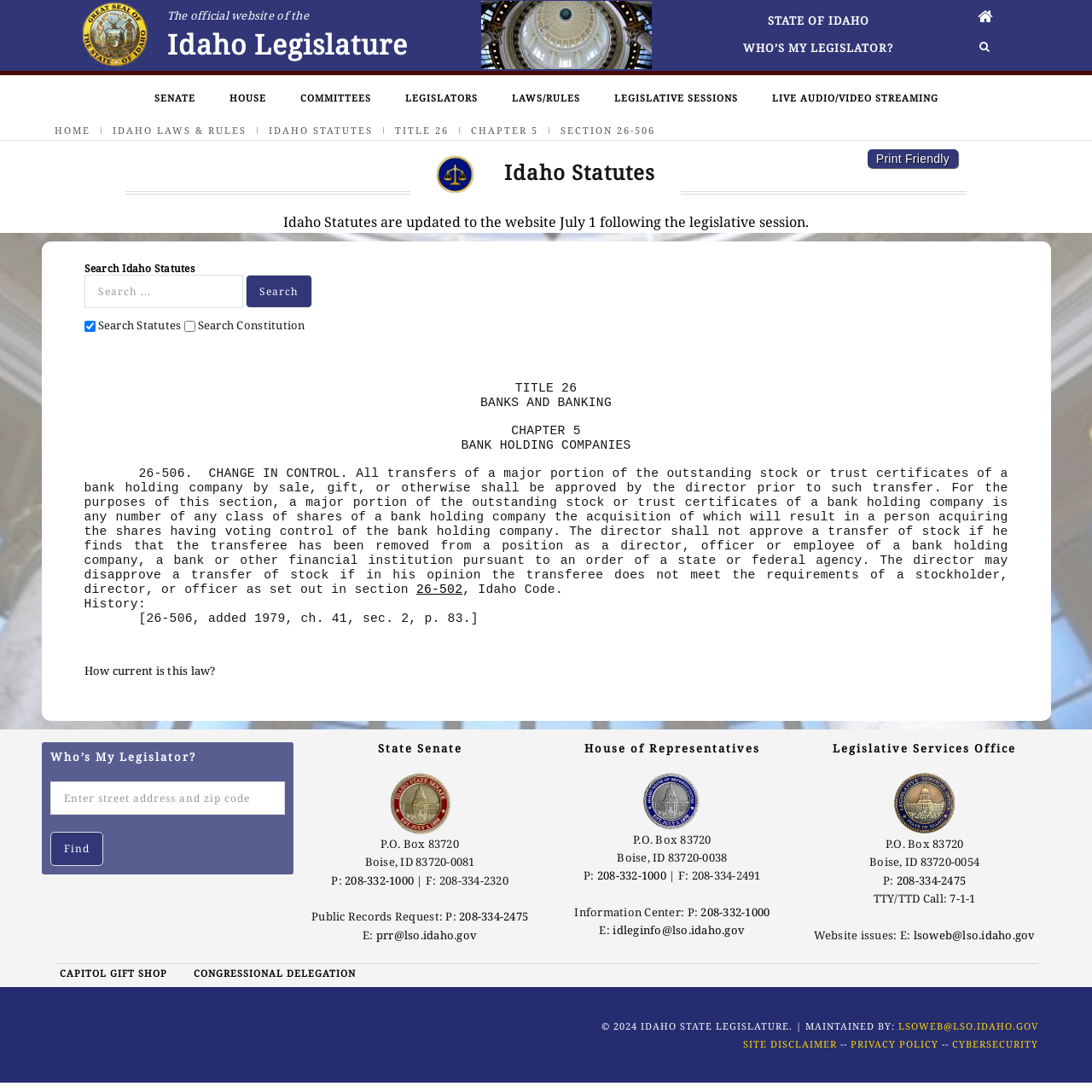What is the purpose of the 'Who’s My Legislator?' section?
Please give a detailed answer to the question using the information shown in the image.

The 'Who’s My Legislator?' section is located at the bottom of the webpage and allows users to find their legislator by entering their street address and zip code. This section provides a convenient way for users to find their legislator and get in touch with them.